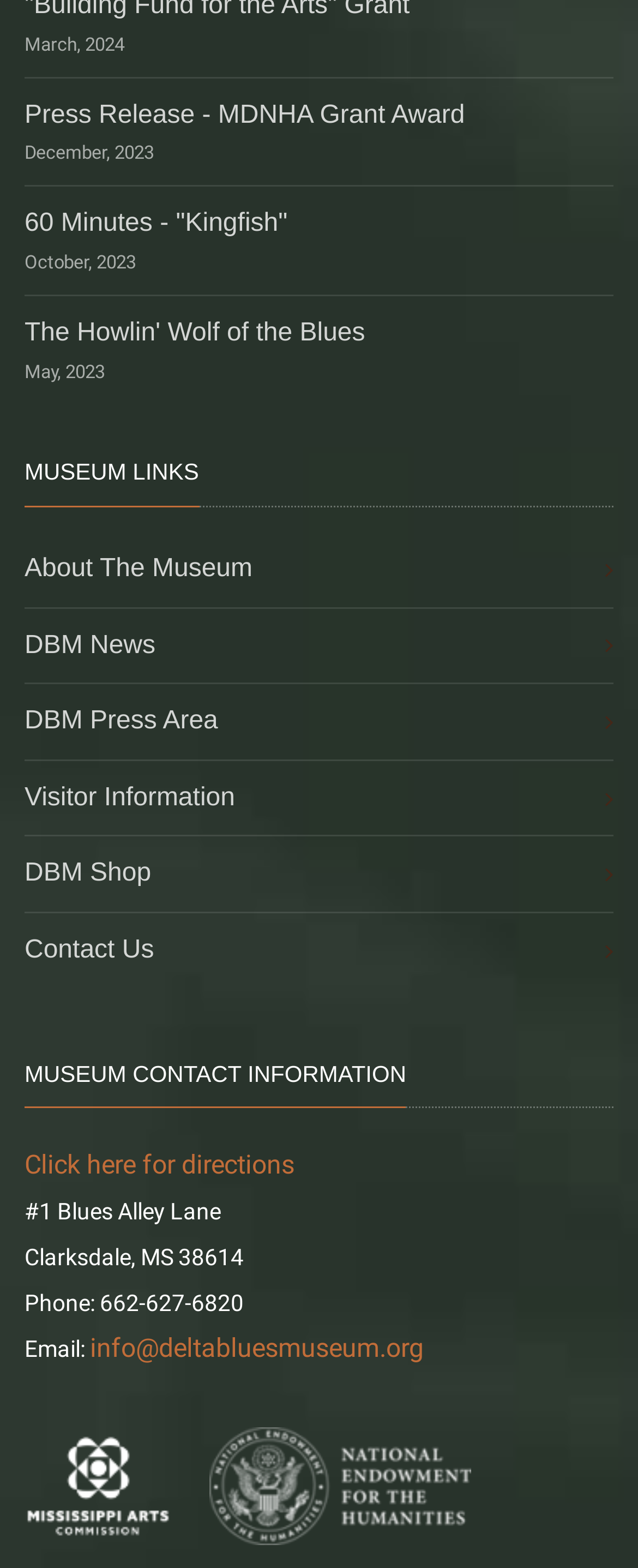Provide the bounding box coordinates for the area that should be clicked to complete the instruction: "Read the press release about MDNHA Grant Award".

[0.038, 0.065, 0.729, 0.082]